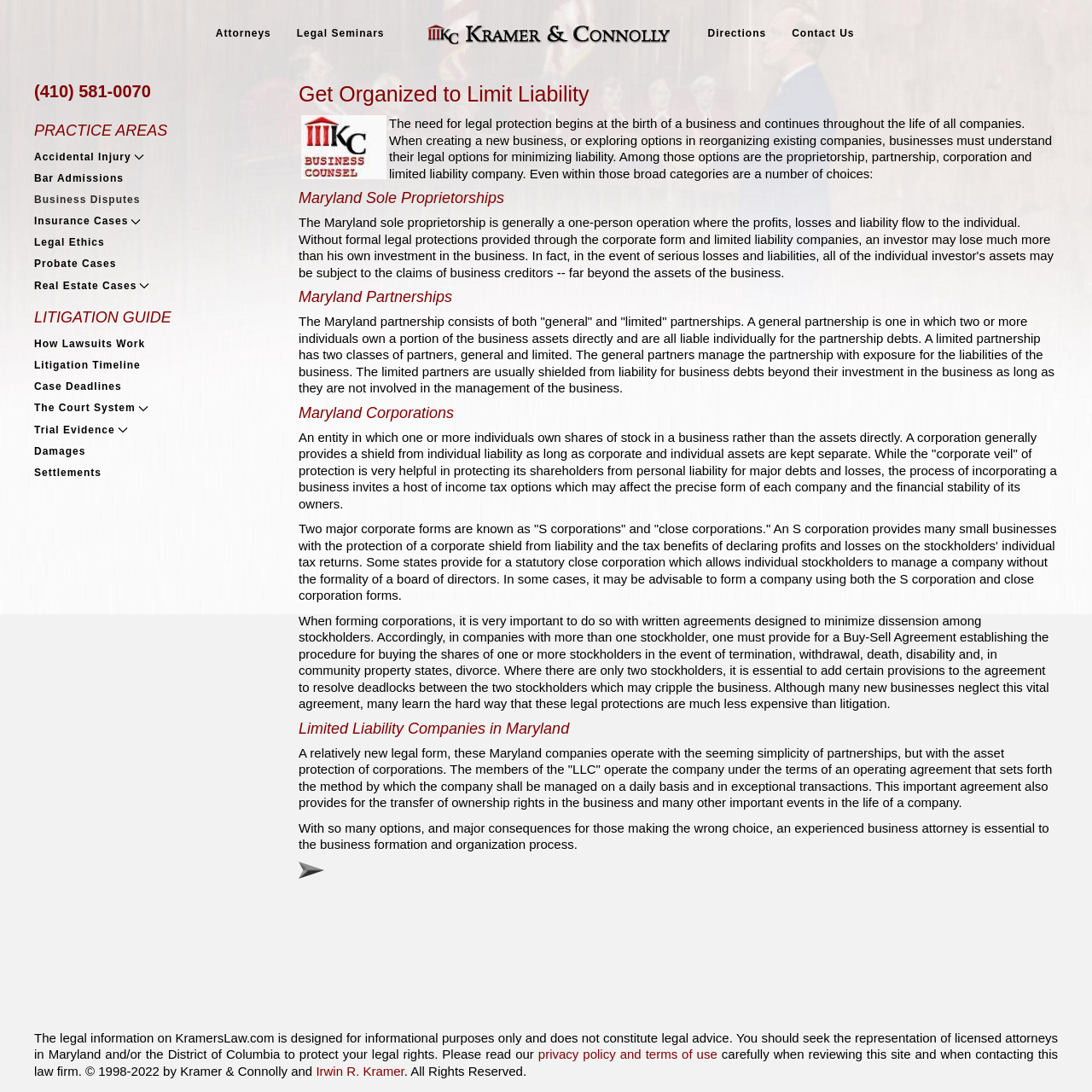Given the element description, predict the bounding box coordinates in the format (top-left x, top-left y, bottom-right x, bottom-right y), using floating point numbers between 0 and 1: Litigation Timeline

[0.031, 0.325, 0.242, 0.345]